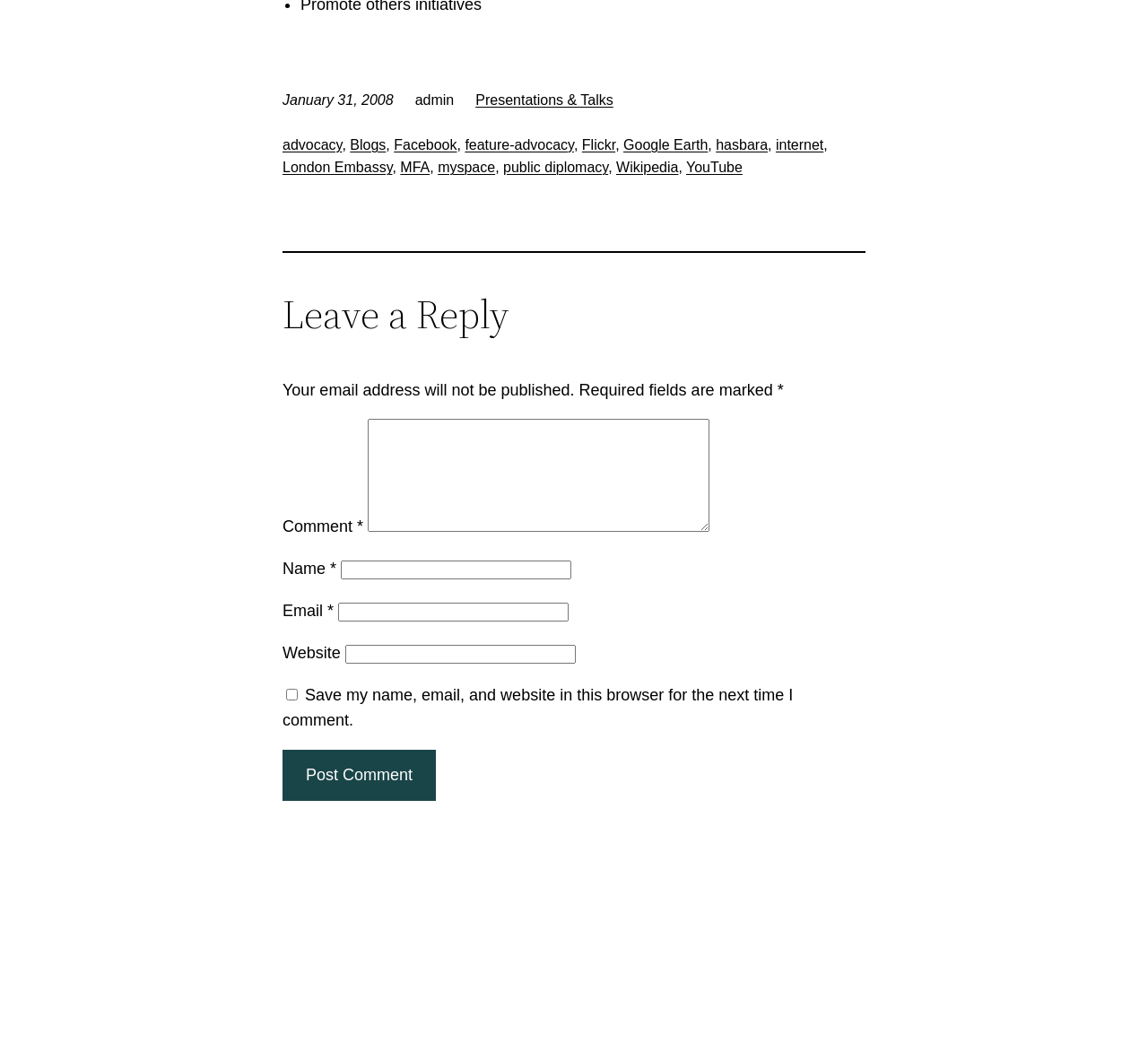Please provide the bounding box coordinates for the element that needs to be clicked to perform the following instruction: "Click on 'Post Comment'". The coordinates should be given as four float numbers between 0 and 1, i.e., [left, top, right, bottom].

[0.246, 0.713, 0.38, 0.761]